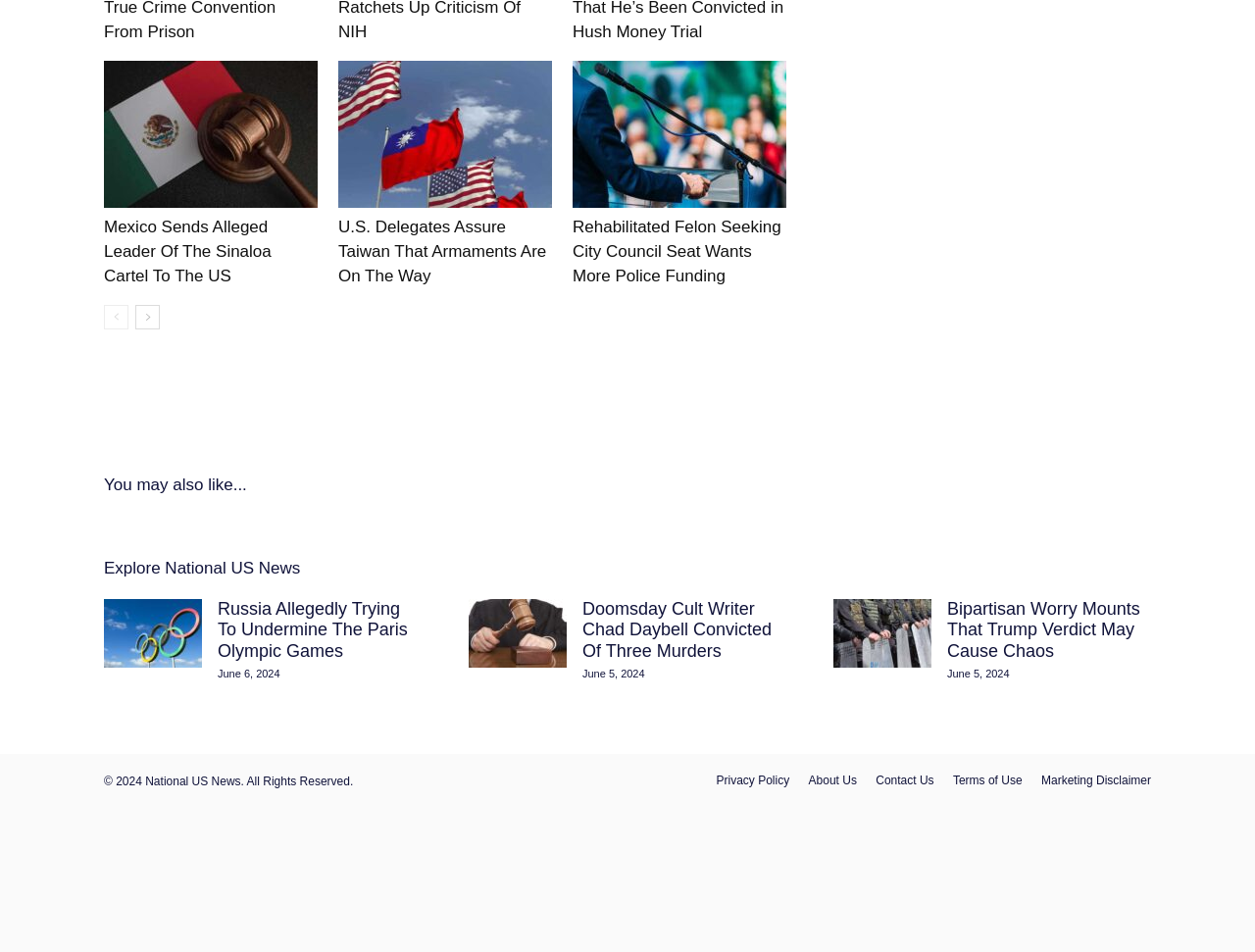Using the webpage screenshot, find the UI element described by aria-label="next-page". Provide the bounding box coordinates in the format (top-left x, top-left y, bottom-right x, bottom-right y), ensuring all values are floating point numbers between 0 and 1.

[0.108, 0.32, 0.127, 0.346]